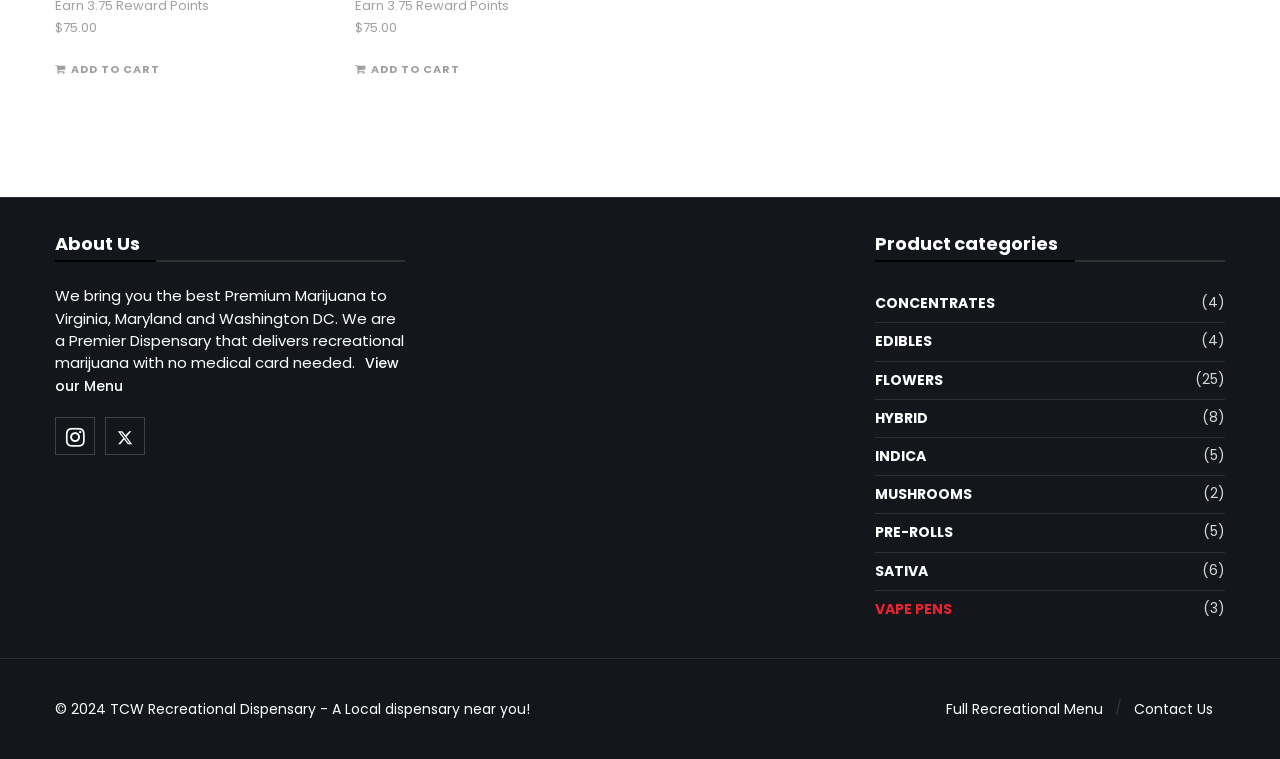What is the copyright year of the webpage?
Please provide a single word or phrase in response based on the screenshot.

2024